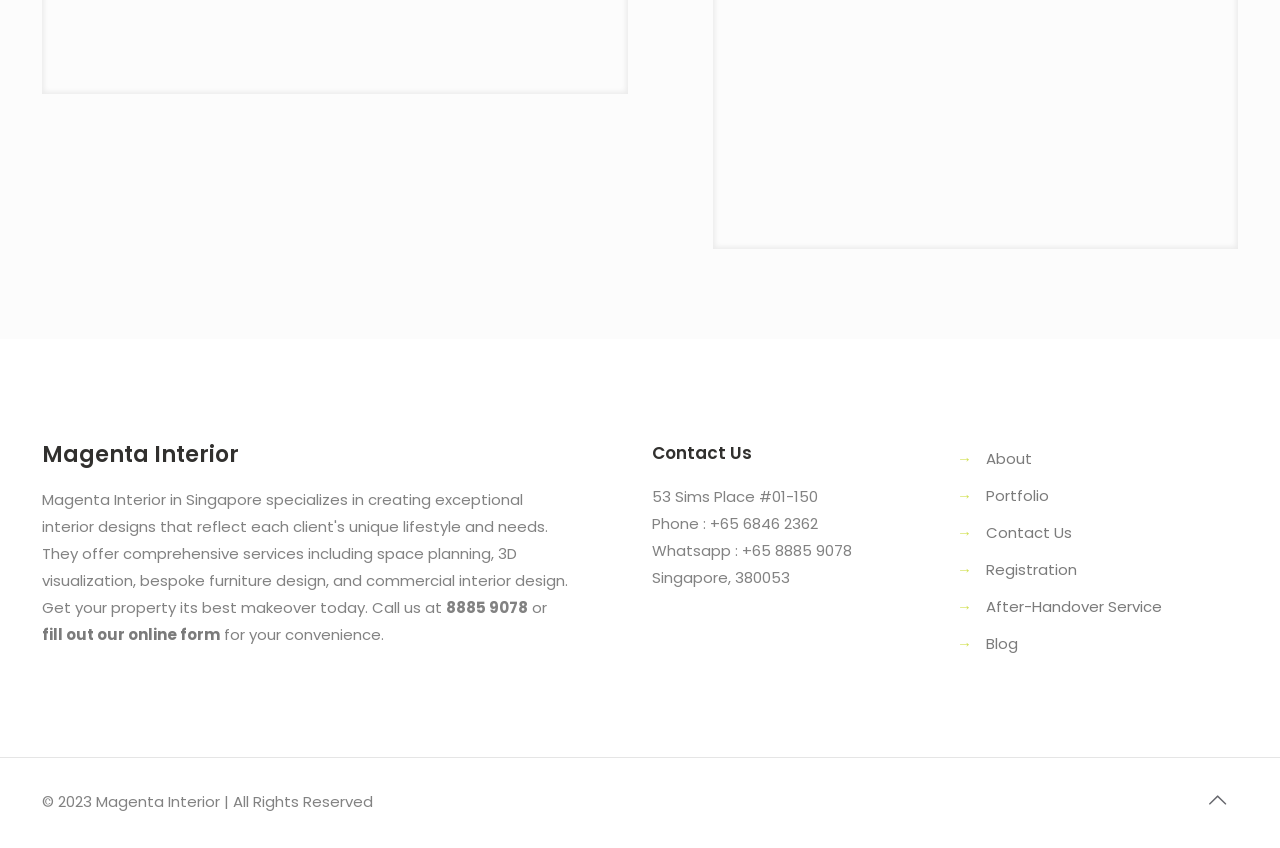Identify the bounding box of the UI element that matches this description: "fill out our online form".

[0.033, 0.735, 0.172, 0.76]